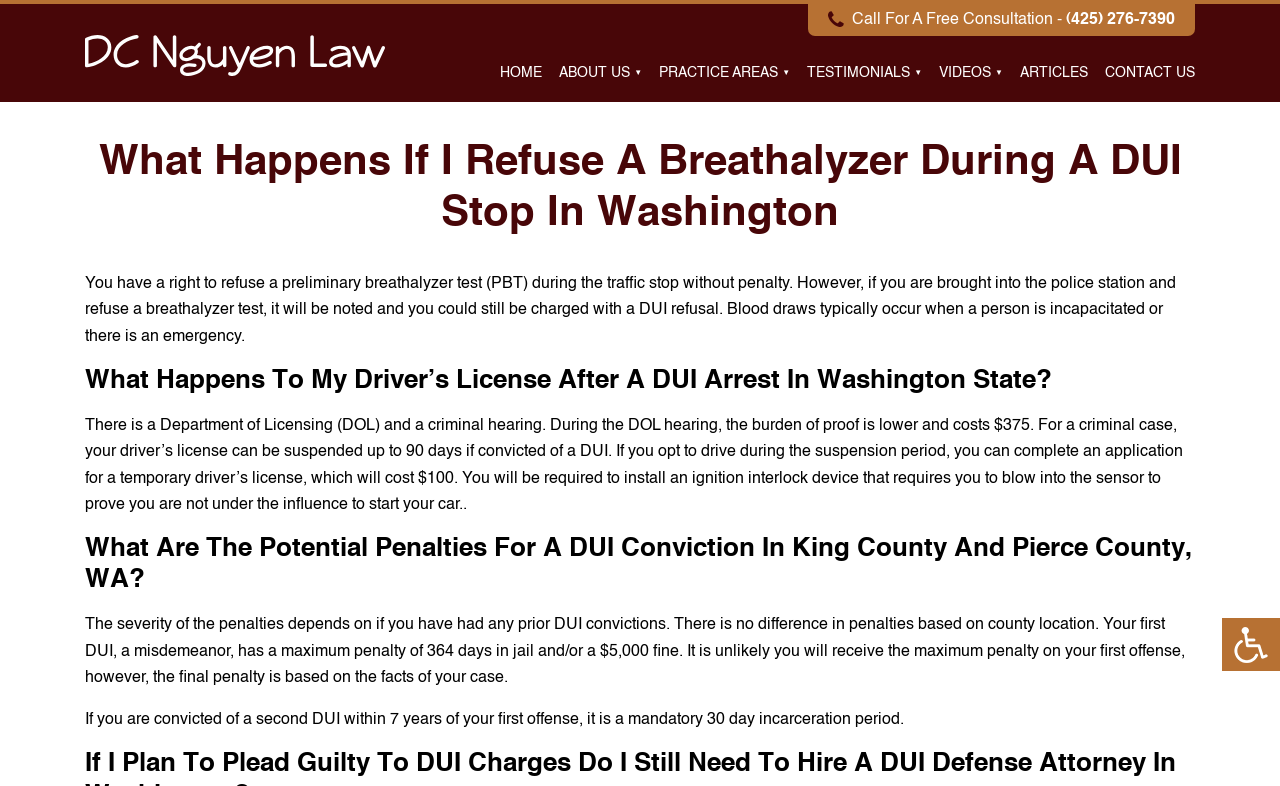Indicate the bounding box coordinates of the clickable region to achieve the following instruction: "Read testimonials."

[0.631, 0.064, 0.72, 0.11]